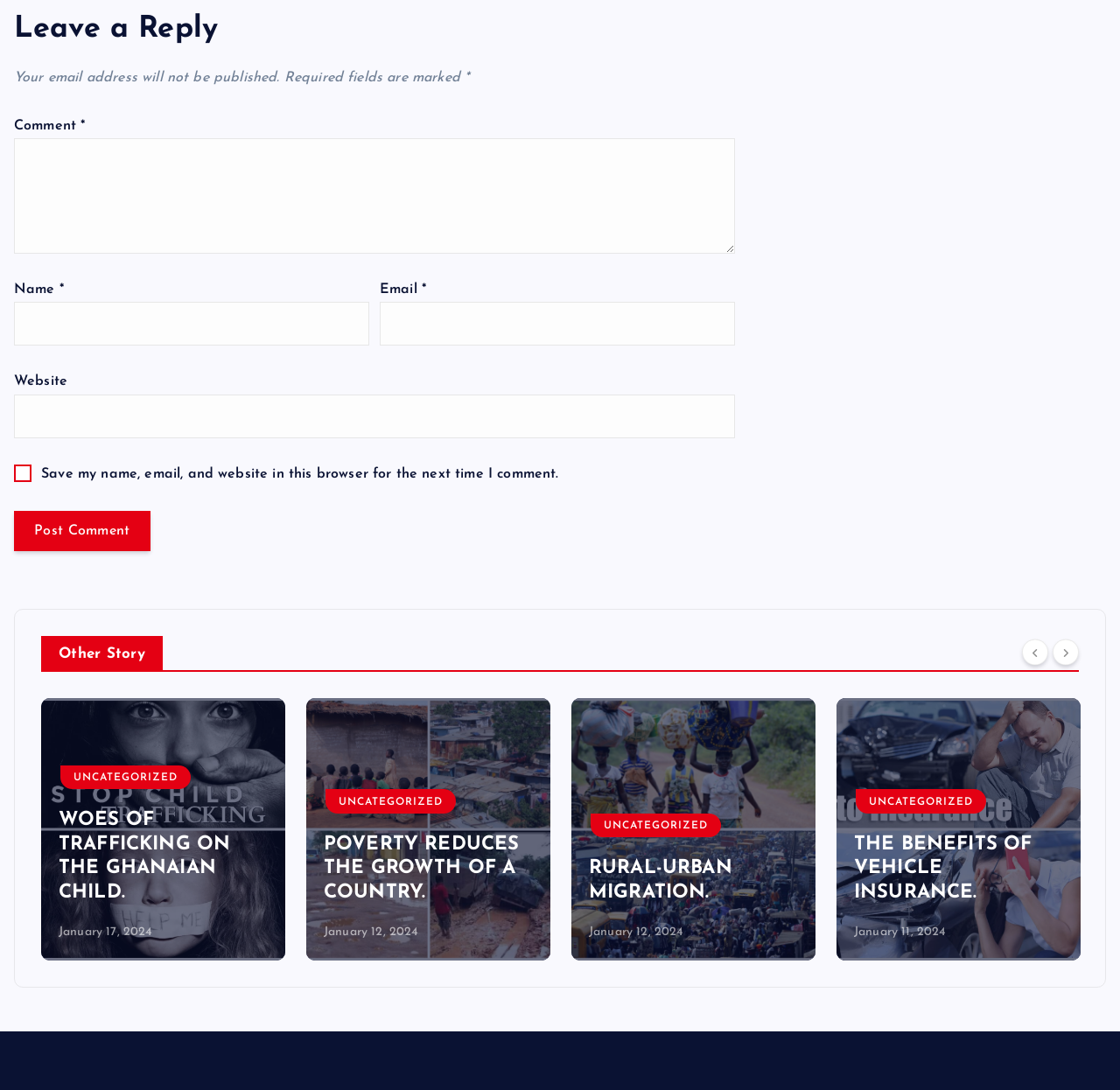Pinpoint the bounding box coordinates of the clickable element to carry out the following instruction: "Go to the previous story."

[0.912, 0.586, 0.936, 0.61]